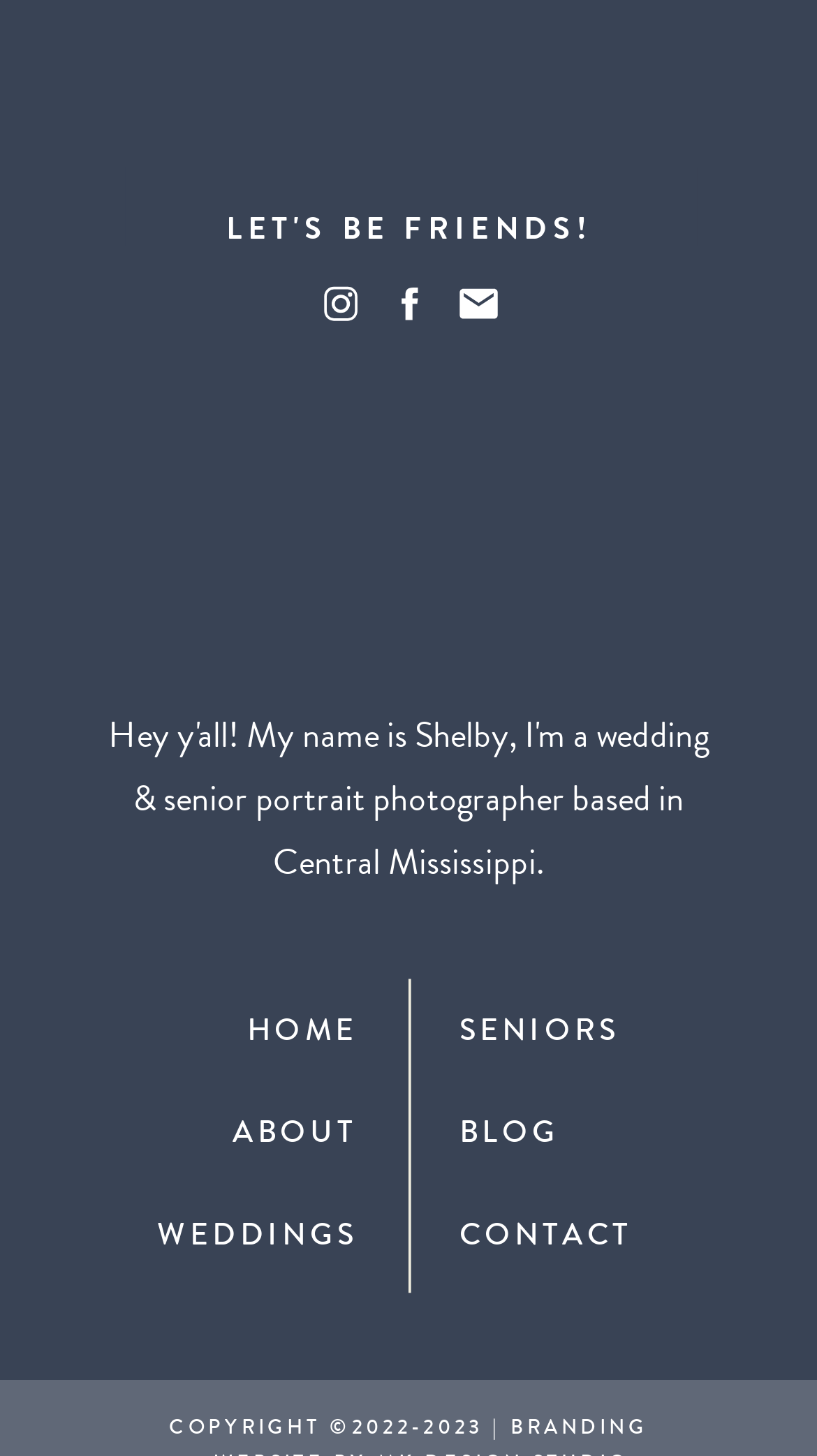Please answer the following question using a single word or phrase: 
What is the main category of the website?

Photography